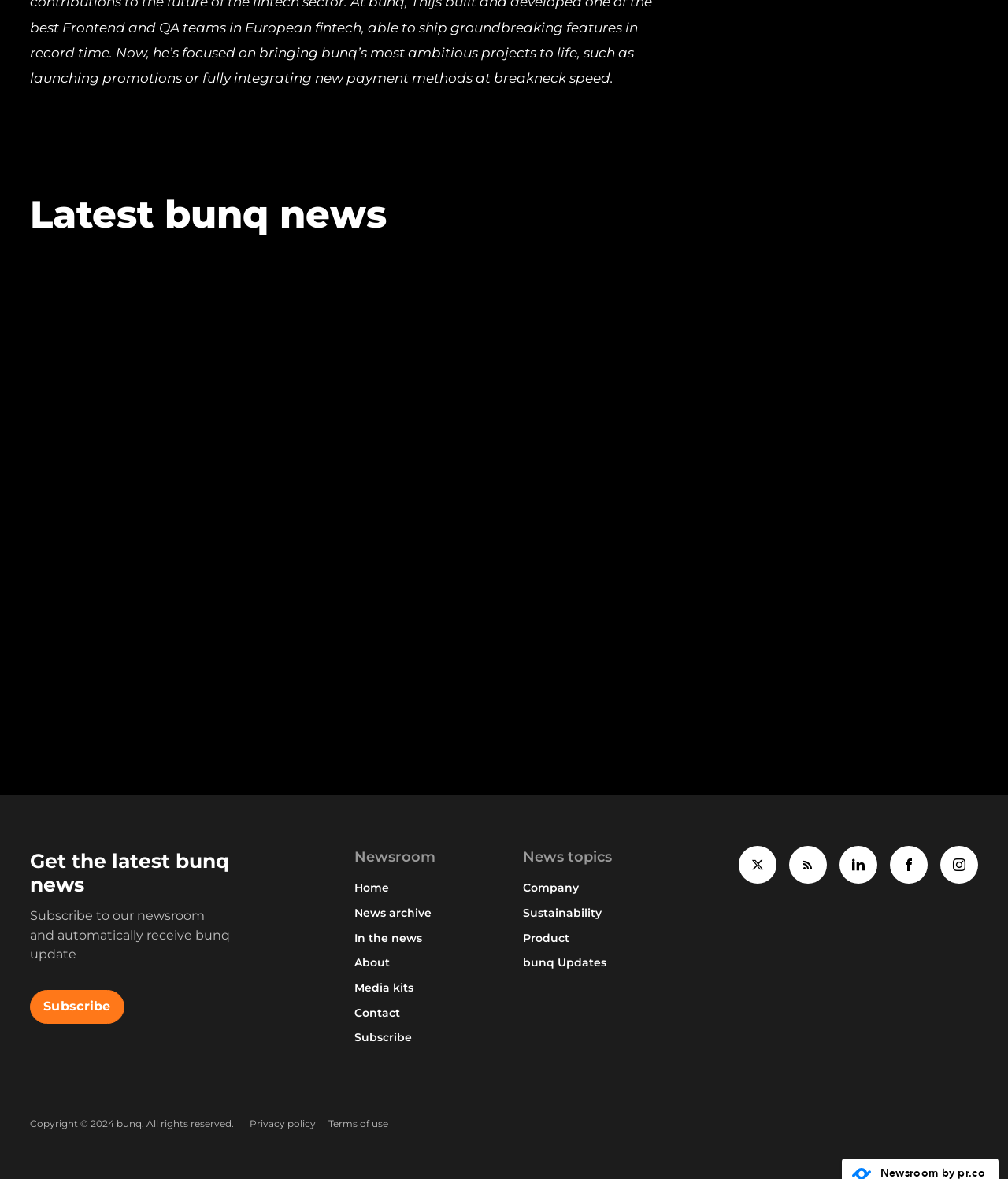What is the date of the second news update?
Answer the question with a detailed explanation, including all necessary information.

The date of the second news update can be found next to the 'COMPANY' link, which is '30 January 2024'. This date is located below the 'bunq enters the insurance market' heading.